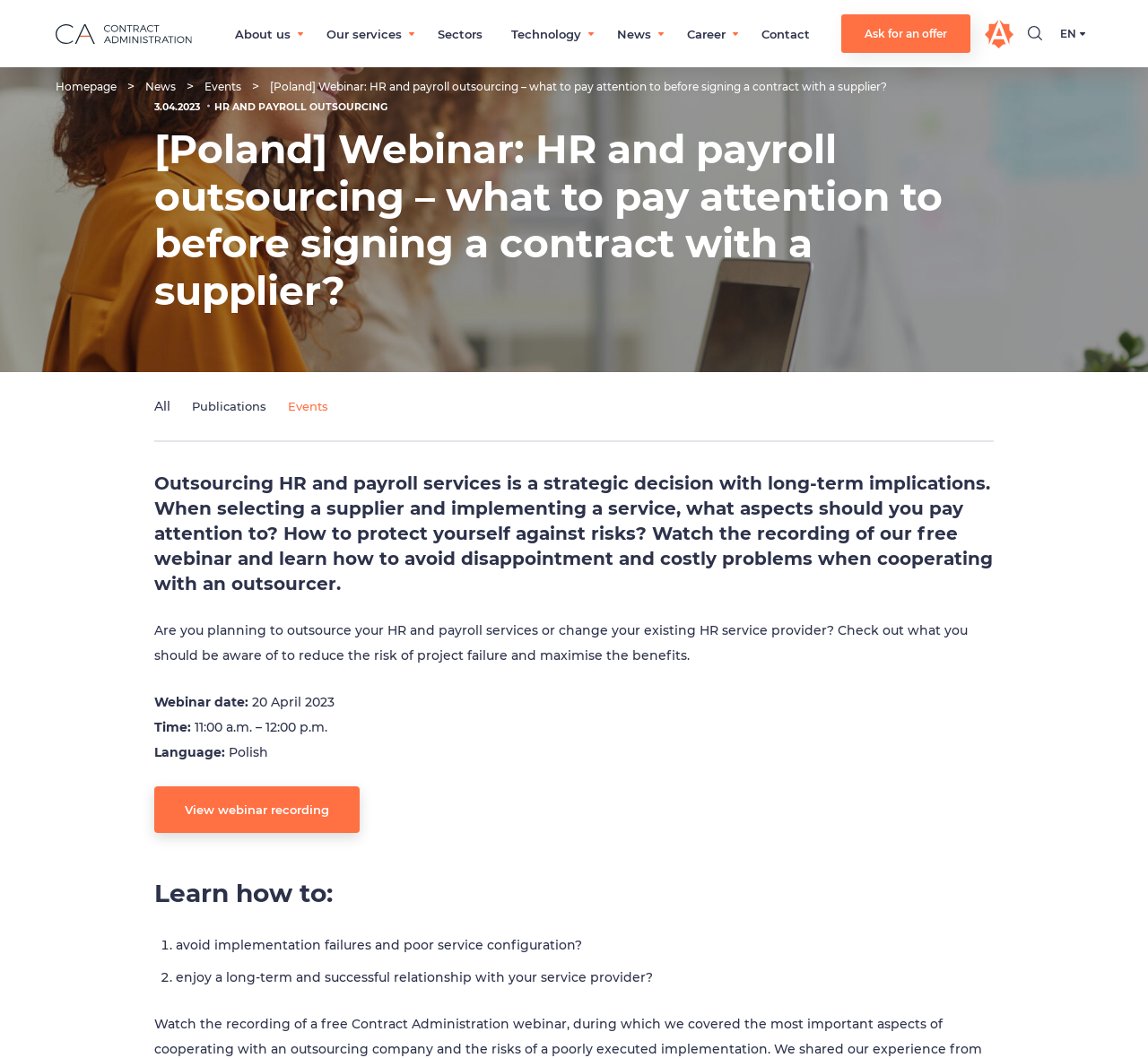Provide a thorough summary of the webpage.

This webpage appears to be a landing page for a webinar about HR and payroll outsourcing. At the top left corner, there is a logo of Contract Administration, accompanied by a set of navigation links, including "About us", "Our services", "Sectors", "Technology", "News", "Career", and "Contact". 

On the top right corner, there is a call-to-action button "Ask for an offer" and a language selection option with the current language set to "EN". 

Below the navigation links, there is a prominent heading that reads "[Poland] Webinar: HR and payroll outsourcing – what to pay attention to before signing a contract with a supplier?" followed by a date "3.04.2023". 

The main content of the page is divided into sections. The first section has a heading "HR AND PAYROLL OUTSOURCING" and provides a brief introduction to the topic, stating that outsourcing HR and payroll services is a strategic decision with long-term implications. 

The next section provides more details about the webinar, including a description of what attendees can learn from it, such as how to avoid disappointment and costly problems when cooperating with an outsourcer. 

Further down, there is a section that provides more information about the webinar, including the date, time, language, and a call-to-action button to view the webinar recording. 

Finally, there is a list of benefits that attendees can gain from the webinar, including how to avoid implementation failures and poor service configuration, and how to enjoy a long-term and successful relationship with their service provider.